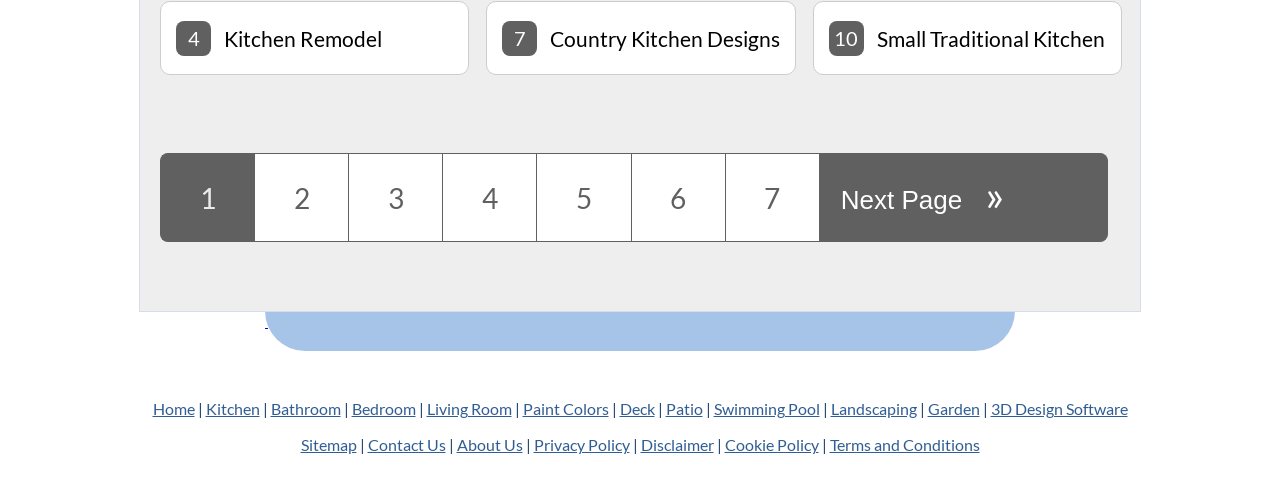Find the bounding box coordinates for the UI element that matches this description: "Bedroom".

[0.275, 0.826, 0.325, 0.865]